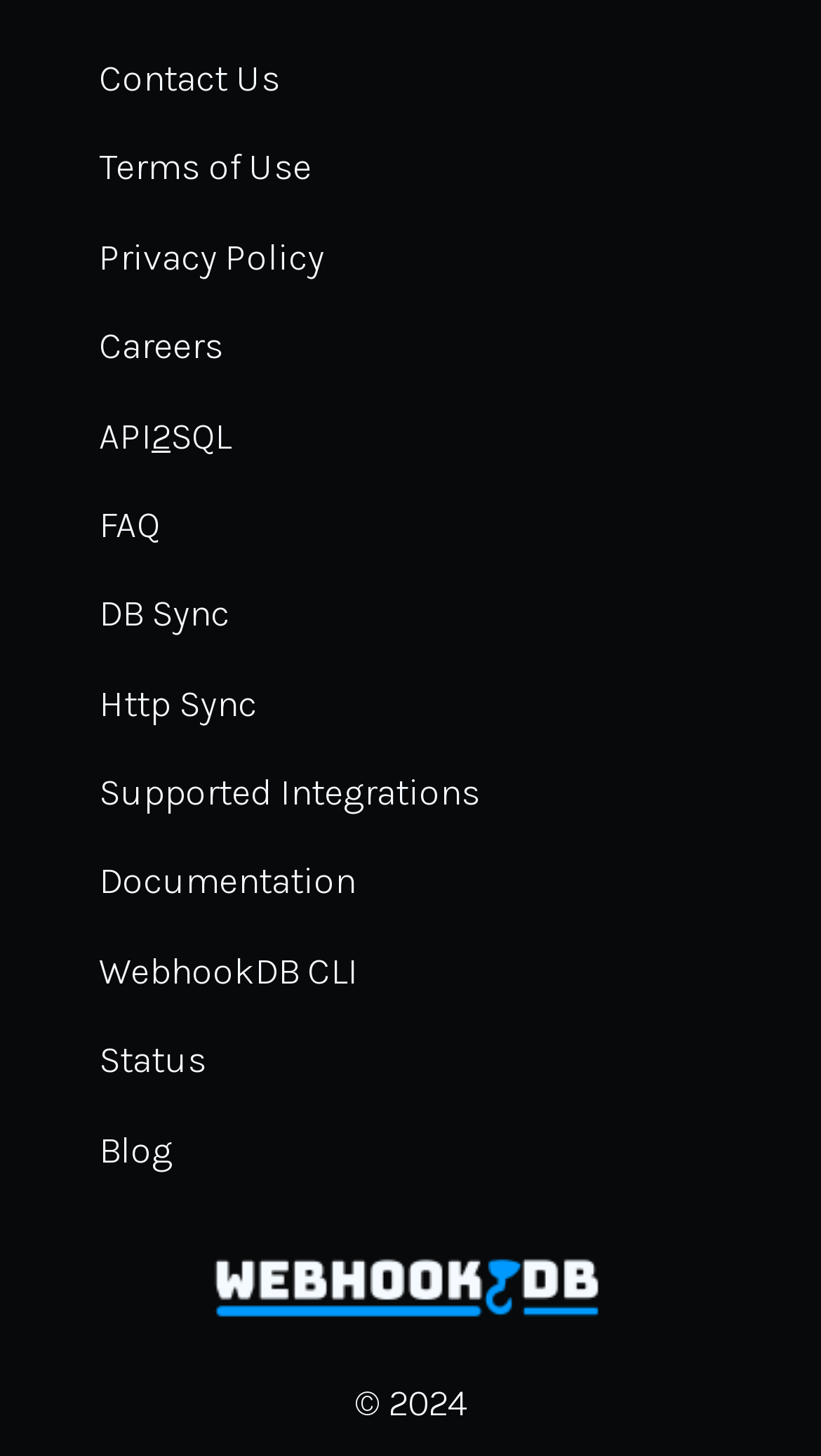Using the information in the image, give a detailed answer to the following question: Is there an image at the bottom of the webpage?

I examined the bottom section of the webpage and found an image element, which suggests that there is an image present at the bottom of the webpage.